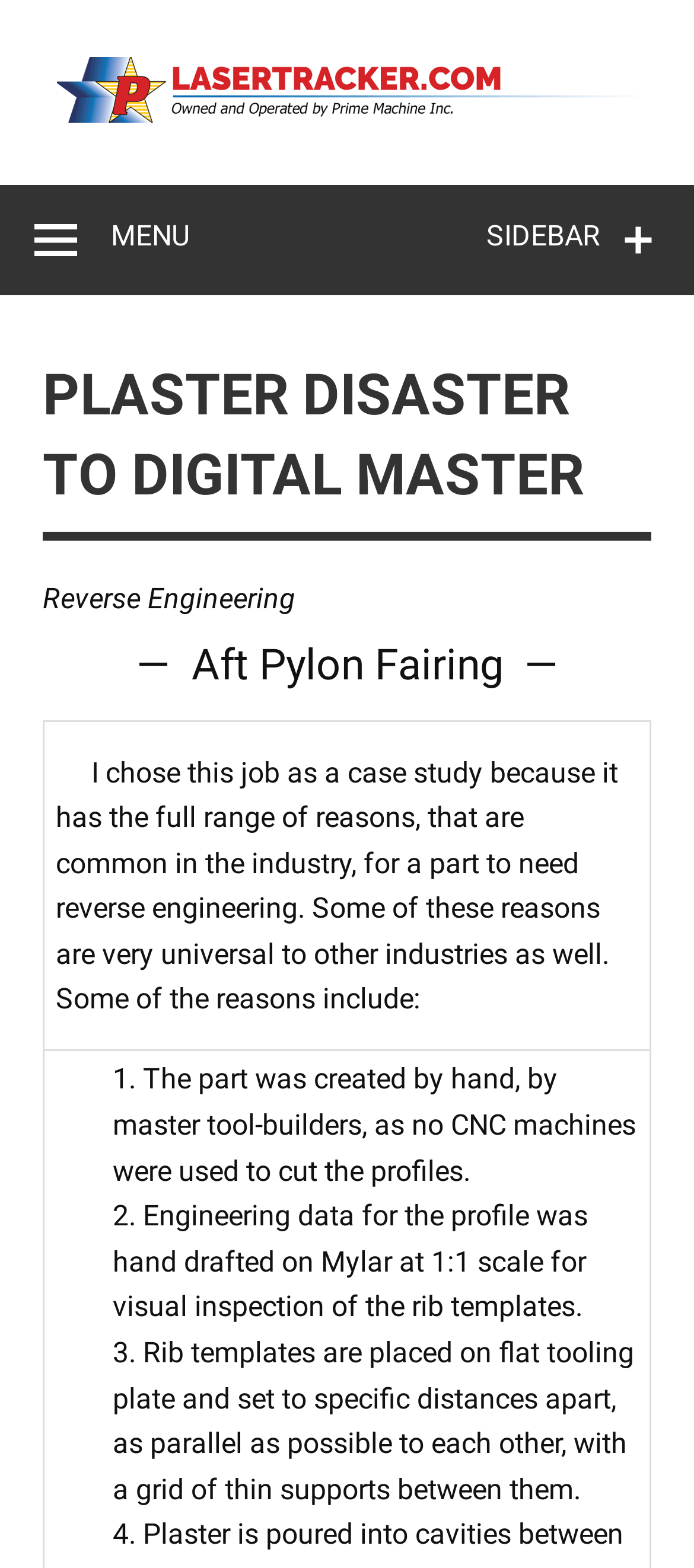From the element description: "title="Laser Tracker by Prime Machine"", extract the bounding box coordinates of the UI element. The coordinates should be expressed as four float numbers between 0 and 1, in the order [left, top, right, bottom].

[0.082, 0.061, 0.918, 0.083]